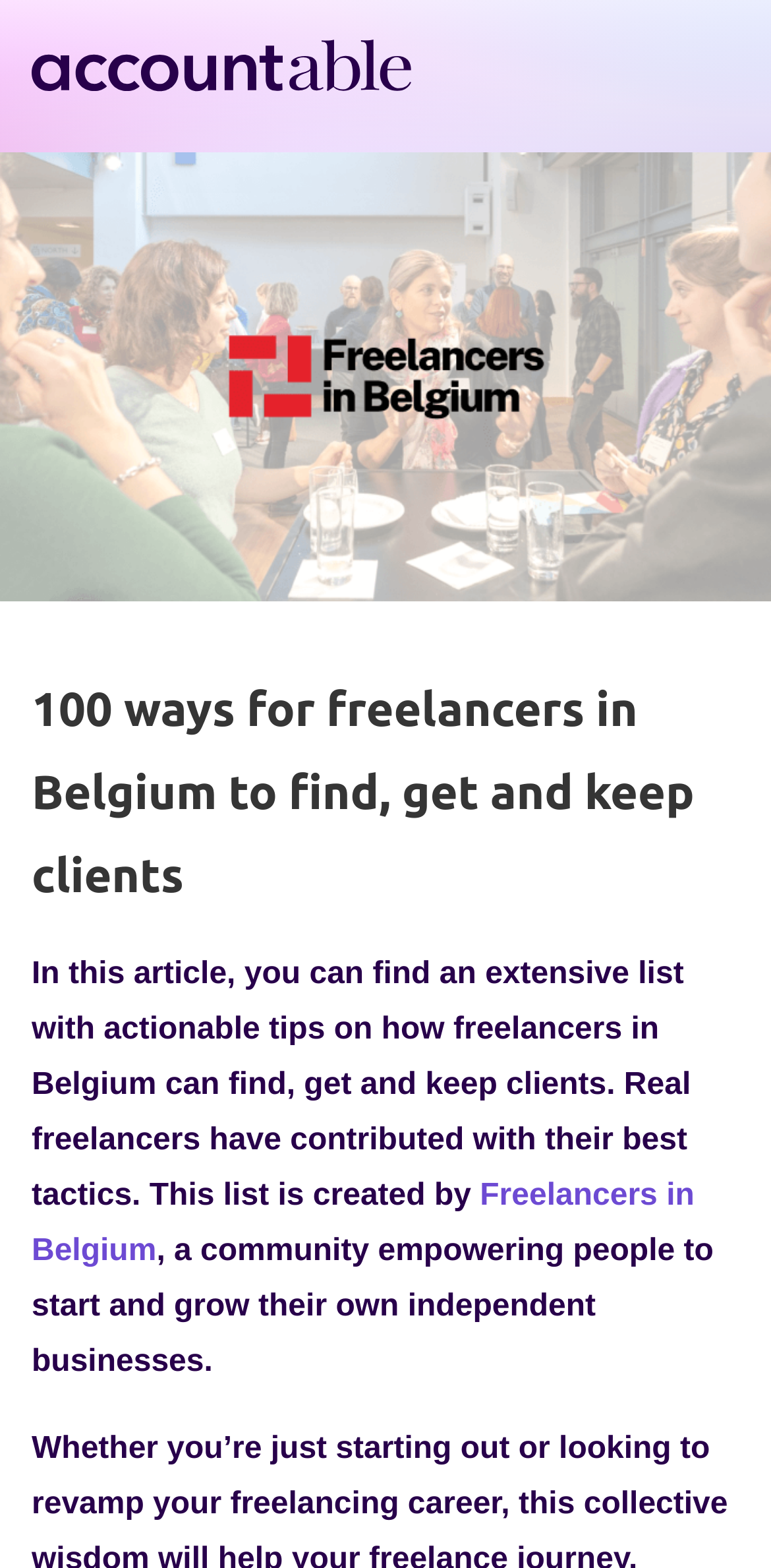Identify the text that serves as the heading for the webpage and generate it.

100 ways for freelancers in Belgium to find, get and keep clients